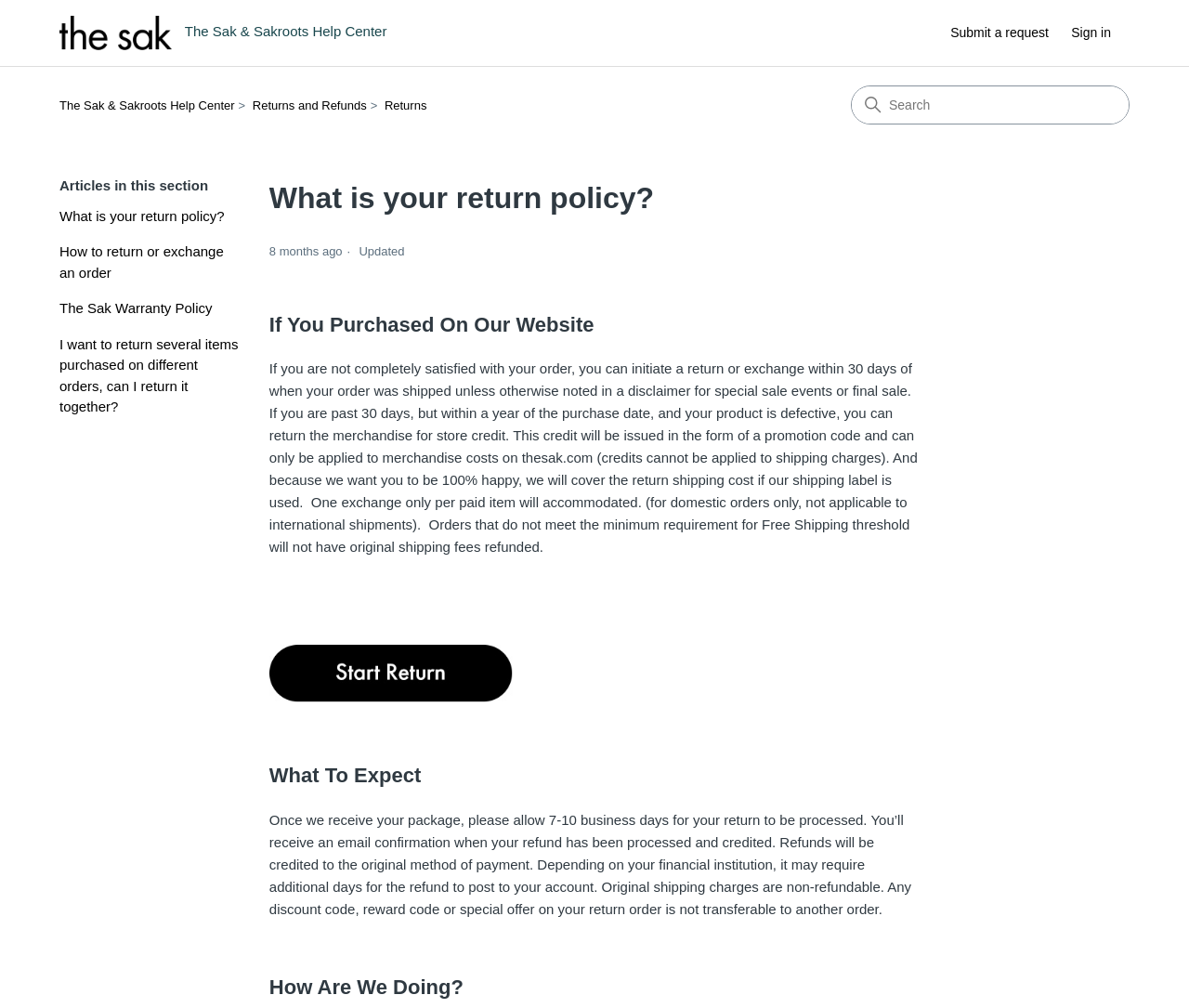Please identify the bounding box coordinates of the element I should click to complete this instruction: 'Read about returns and refunds'. The coordinates should be given as four float numbers between 0 and 1, like this: [left, top, right, bottom].

[0.212, 0.098, 0.308, 0.112]